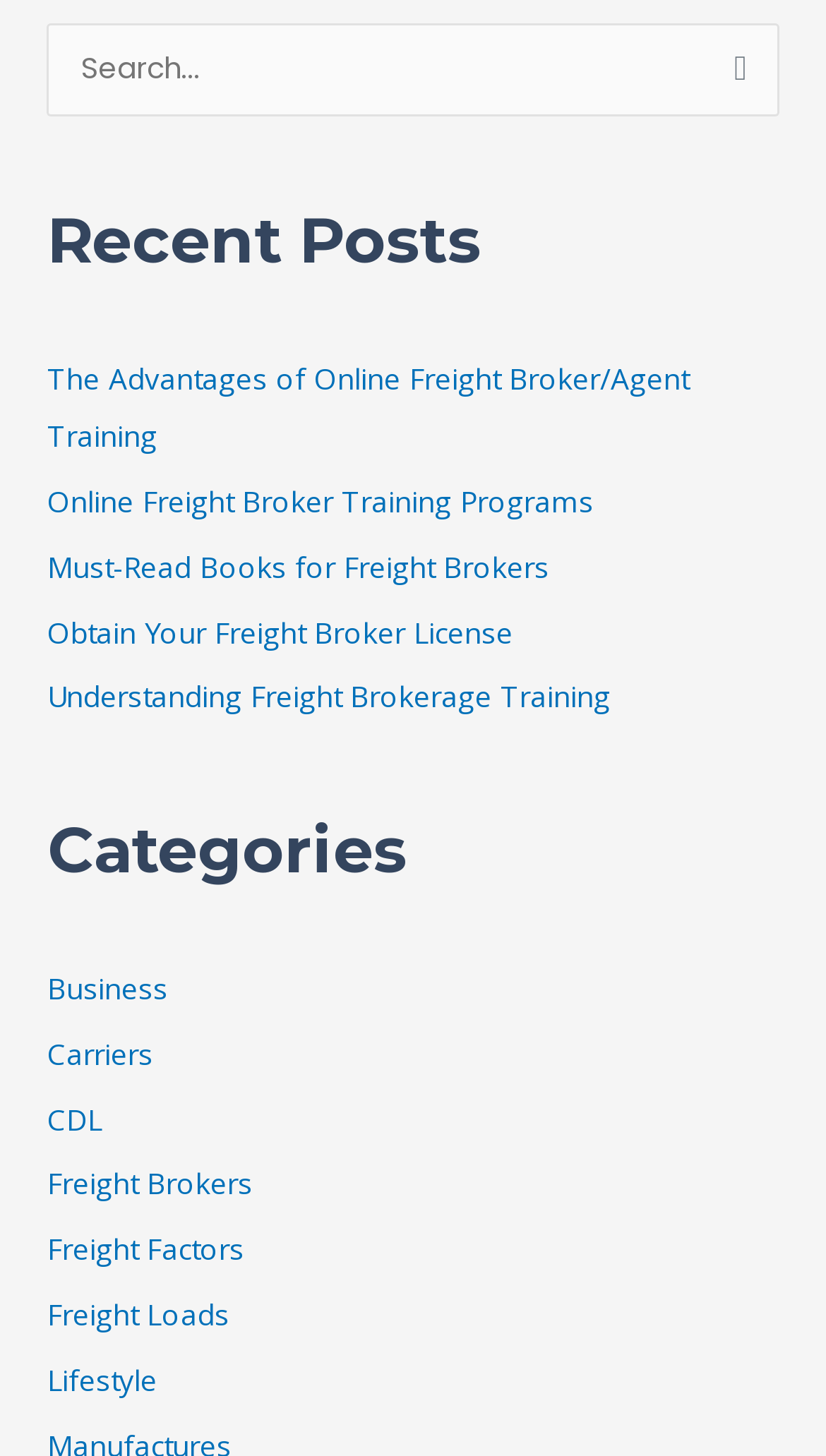Extract the bounding box of the UI element described as: "Lifestyle".

[0.057, 0.933, 0.191, 0.961]